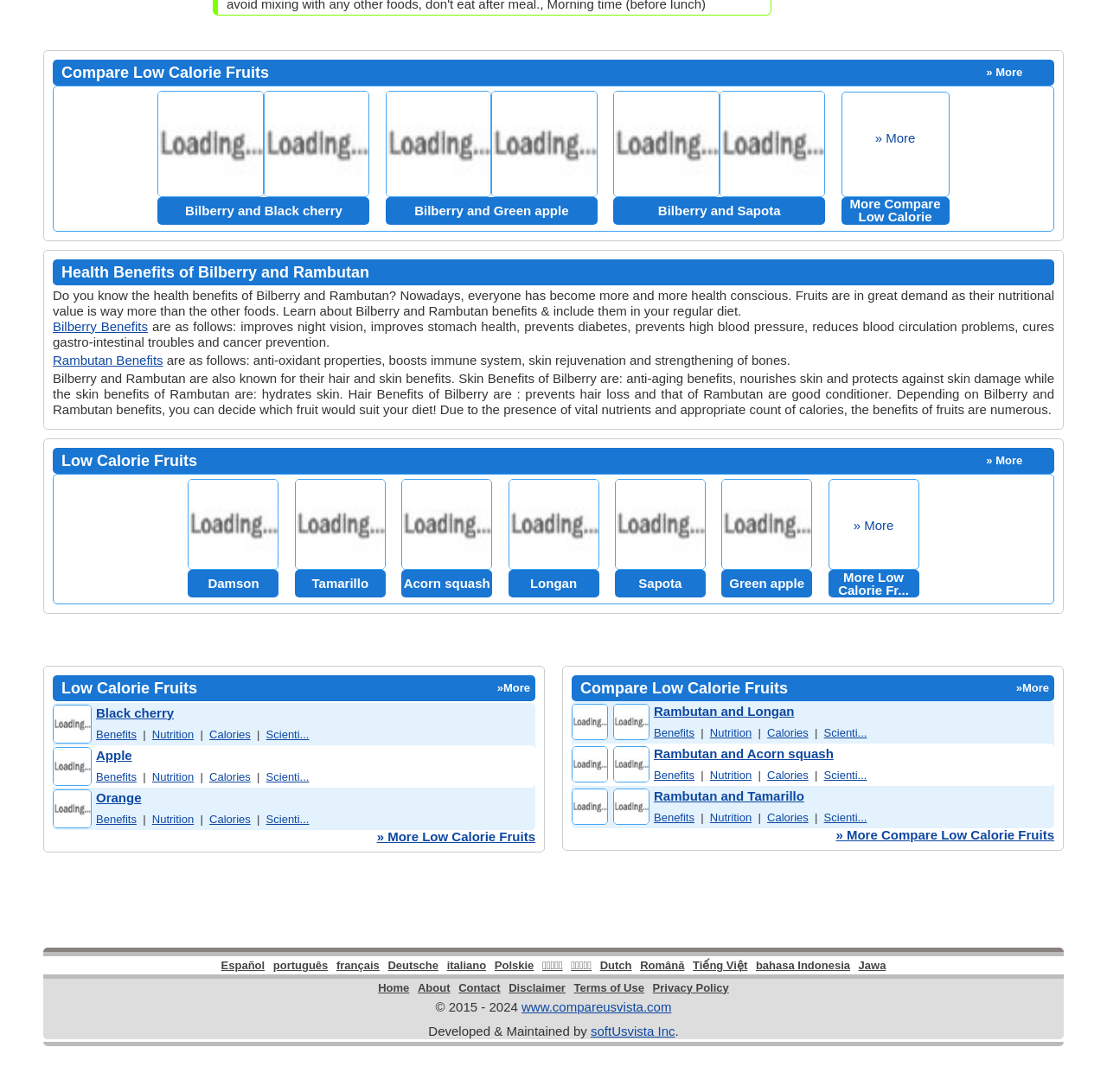Respond to the question below with a single word or phrase:
What are the benefits of Bilberry?

Several health benefits